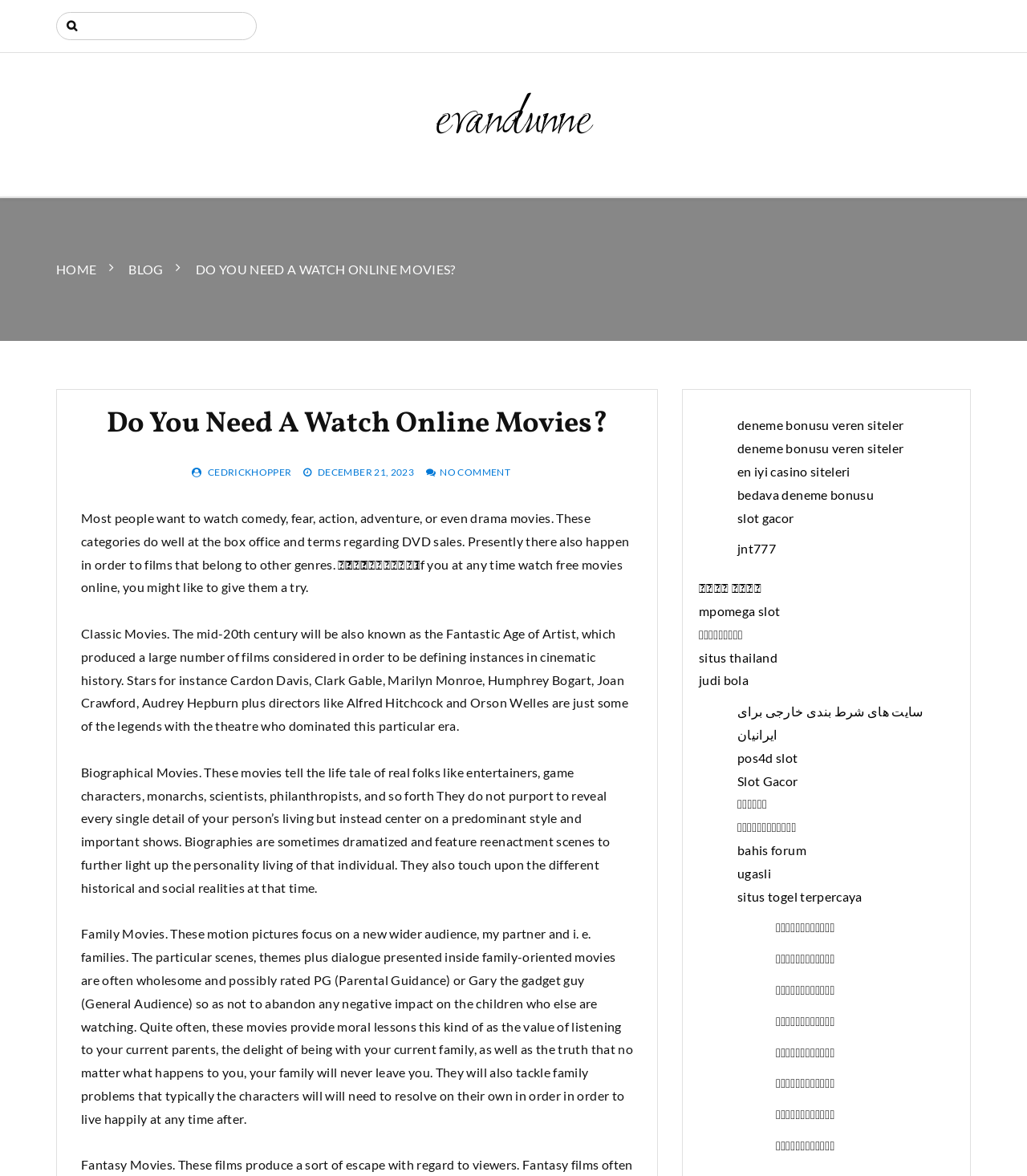Pinpoint the bounding box coordinates of the area that should be clicked to complete the following instruction: "Read about classic movies". The coordinates must be given as four float numbers between 0 and 1, i.e., [left, top, right, bottom].

[0.079, 0.532, 0.612, 0.624]